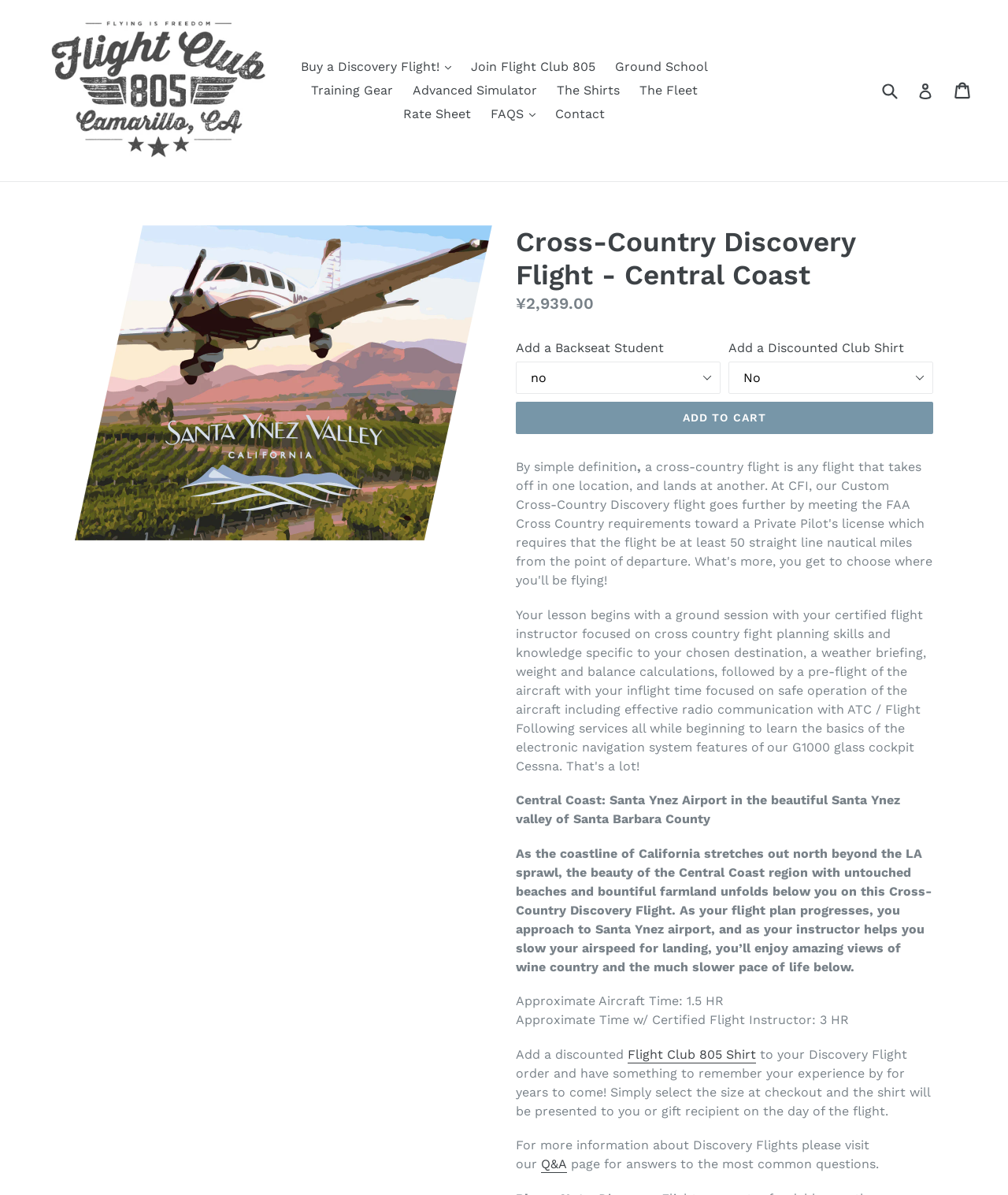What is the name of the flight club?
Using the image, provide a detailed and thorough answer to the question.

I found the answer by looking at the top-left corner of the webpage, where there is a logo with the text 'Flight Club 805'.